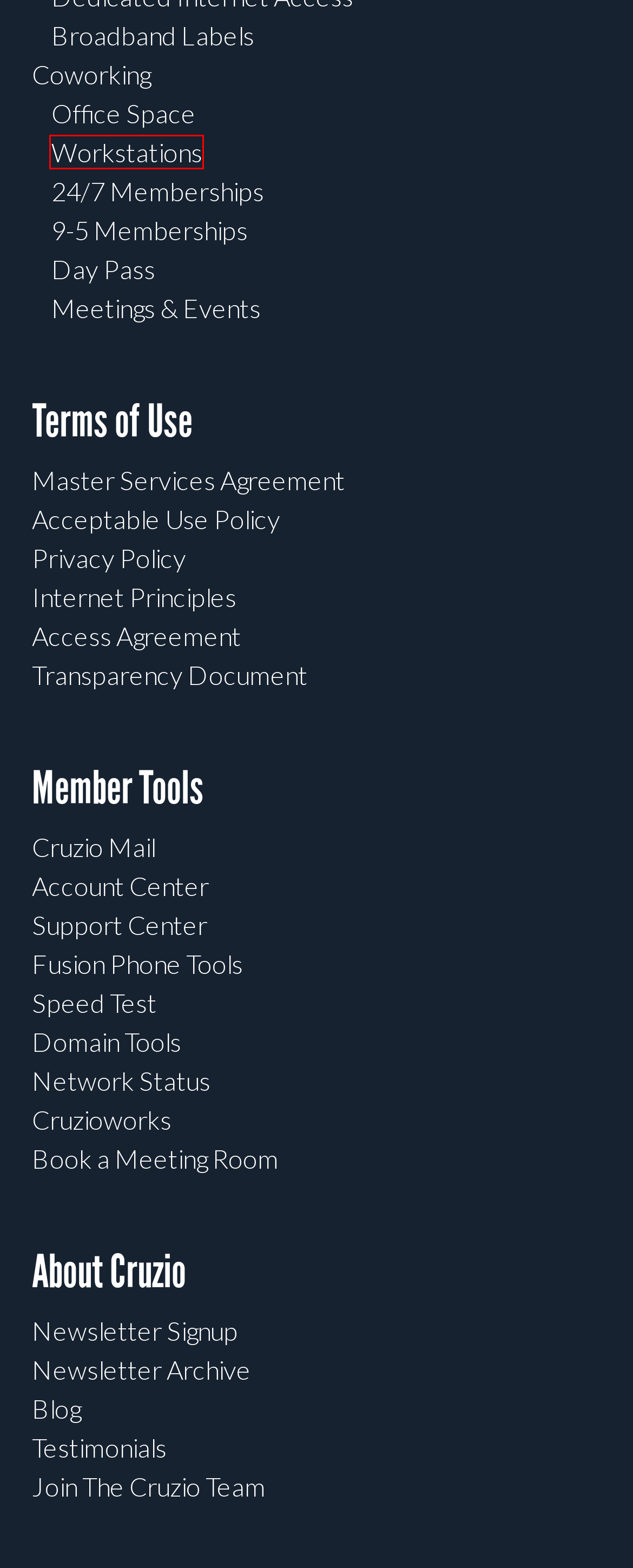Given a screenshot of a webpage with a red bounding box around an element, choose the most appropriate webpage description for the new page displayed after clicking the element within the bounding box. Here are the candidates:
A. Workstations - Cruzio Internet
B. Network Status Archive - Cruzio Internet
C. 9-5 Memberships - Cruzio Internet
D. Coworking - Cruzio Internet
E. Customer Portal
F. Meetings & Events - Cruzio Internet
G. Webmail :: Welcome to Webmail
H. Newsletter Archive - Cruzio Internet

A